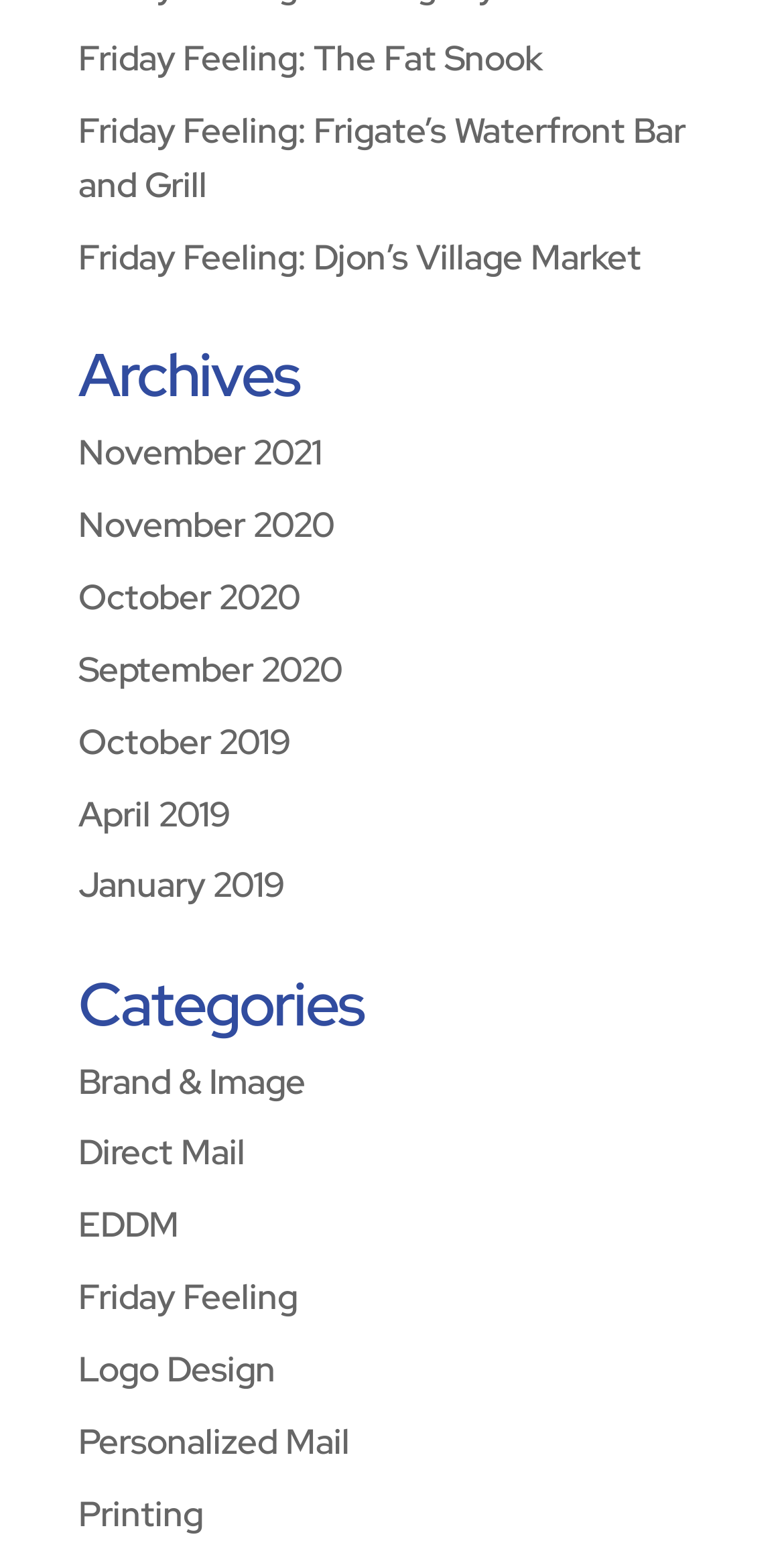Please find the bounding box coordinates of the element that you should click to achieve the following instruction: "view Friday Feeling: The Fat Snook". The coordinates should be presented as four float numbers between 0 and 1: [left, top, right, bottom].

[0.1, 0.022, 0.692, 0.052]